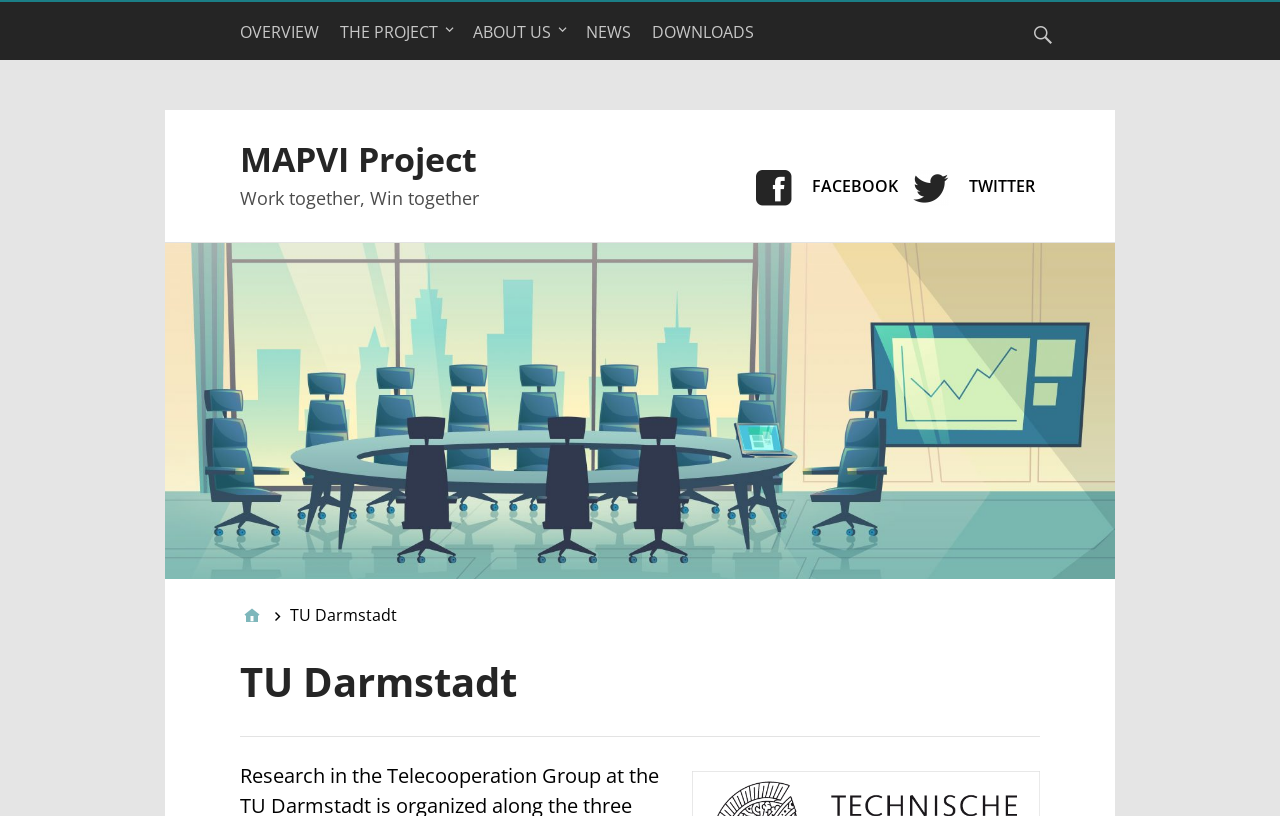Pinpoint the bounding box coordinates of the area that must be clicked to complete this instruction: "Search for something".

[0.798, 0.021, 0.832, 0.062]